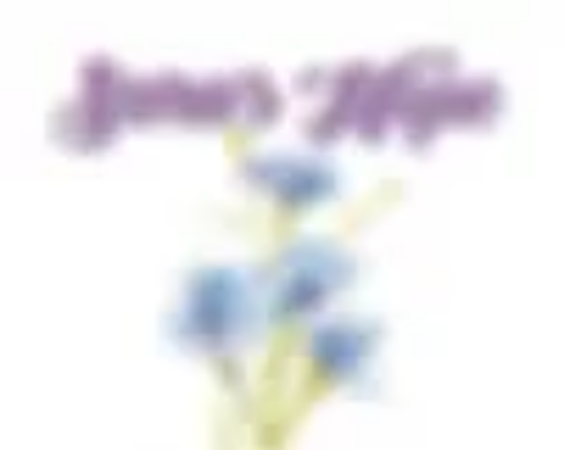Please provide a brief answer to the following inquiry using a single word or phrase:
What is the theme represented by the name 'Sara's Hope'?

hope and positivity